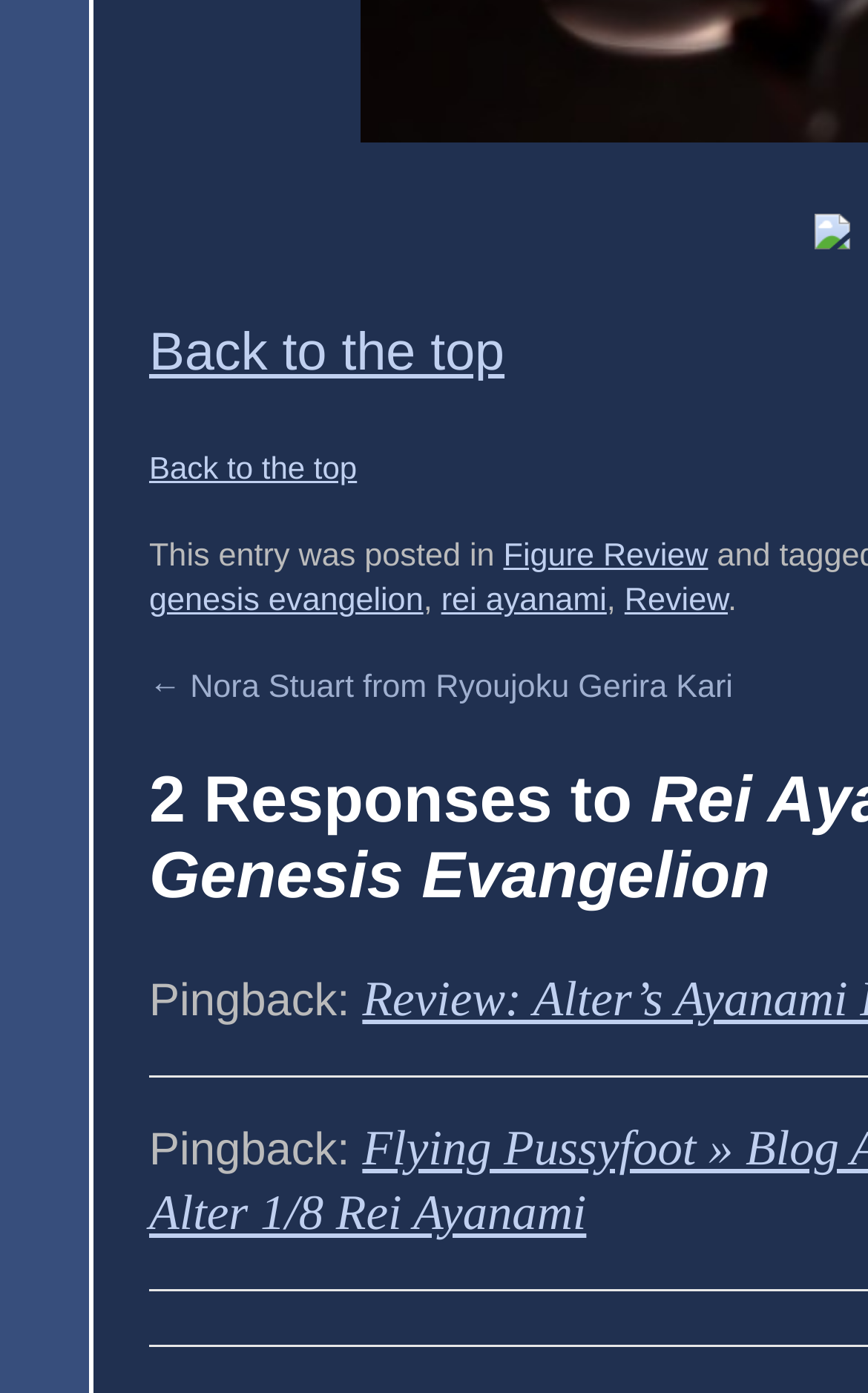Answer the following query with a single word or phrase:
What is the previous entry?

Nora Stuart from Ryoujoku Gerira Kari